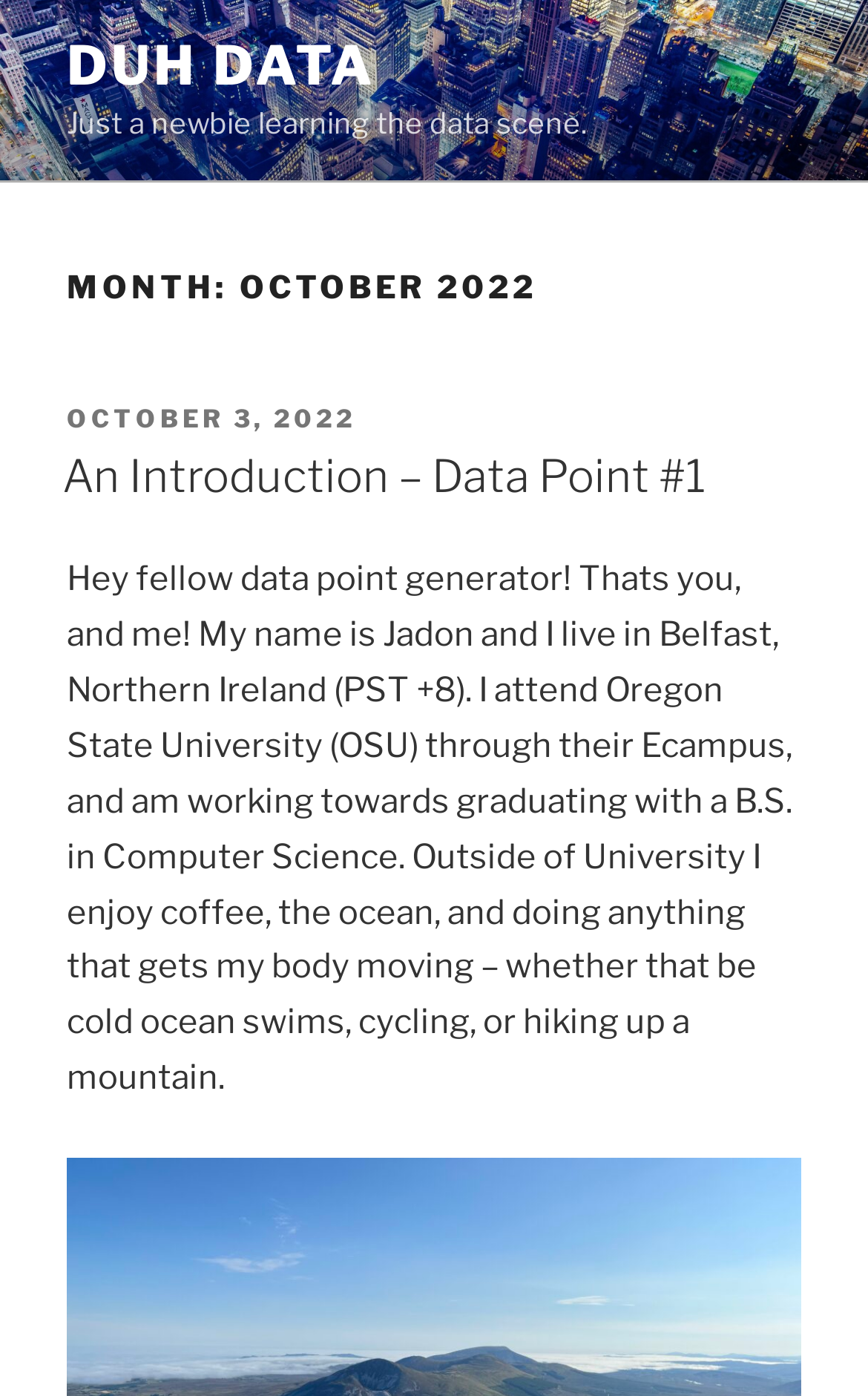What is the region where the author lives?
Craft a detailed and extensive response to the question.

The author lives in Belfast, Northern Ireland, which is mentioned in the text 'Hey fellow data point generator! Thats you, and me! My name is Jadon and I live in Belfast, Northern Ireland (PST +8).'